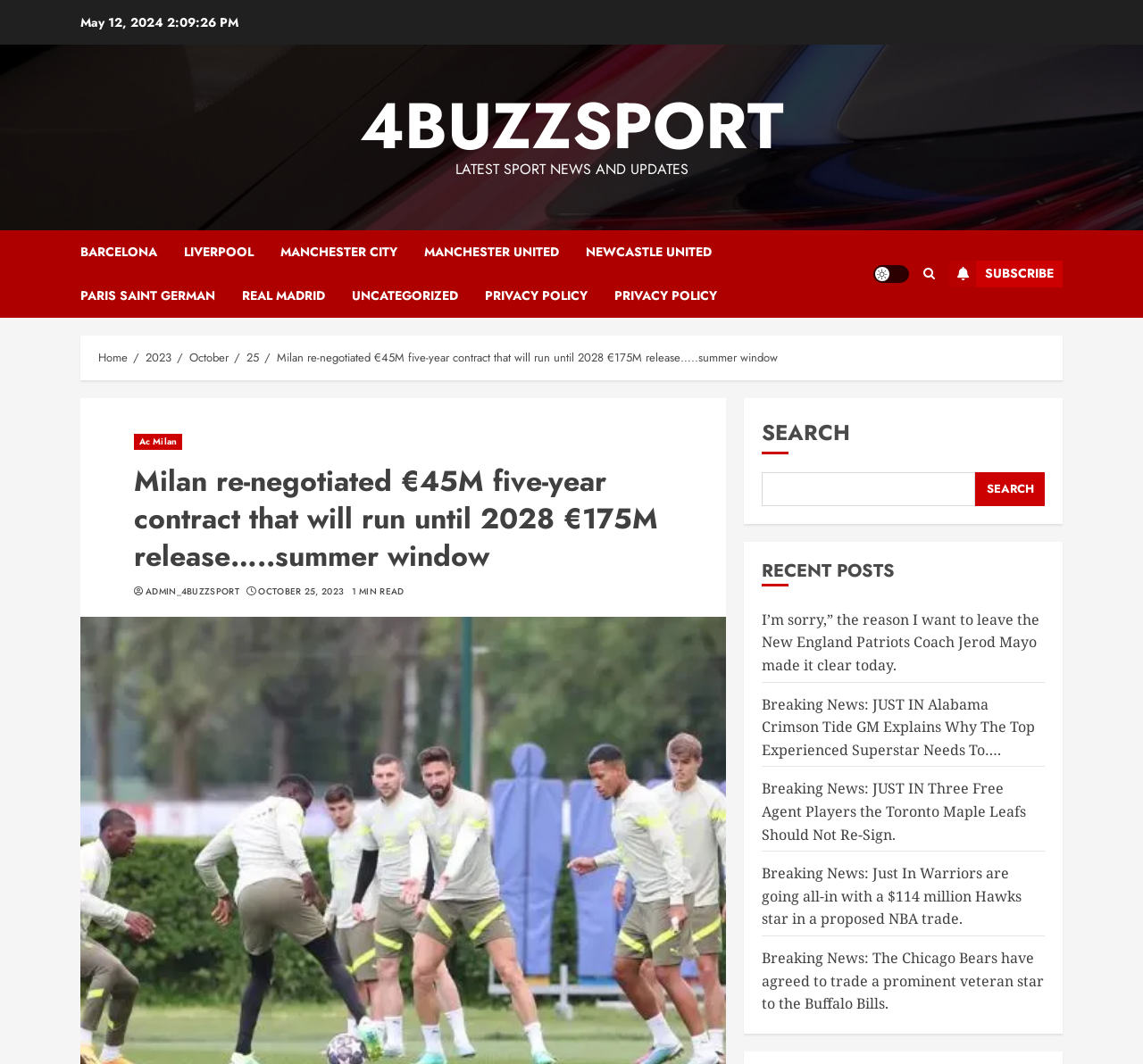Kindly determine the bounding box coordinates for the area that needs to be clicked to execute this instruction: "Click on the 'Ac Milan' link".

[0.117, 0.408, 0.159, 0.423]